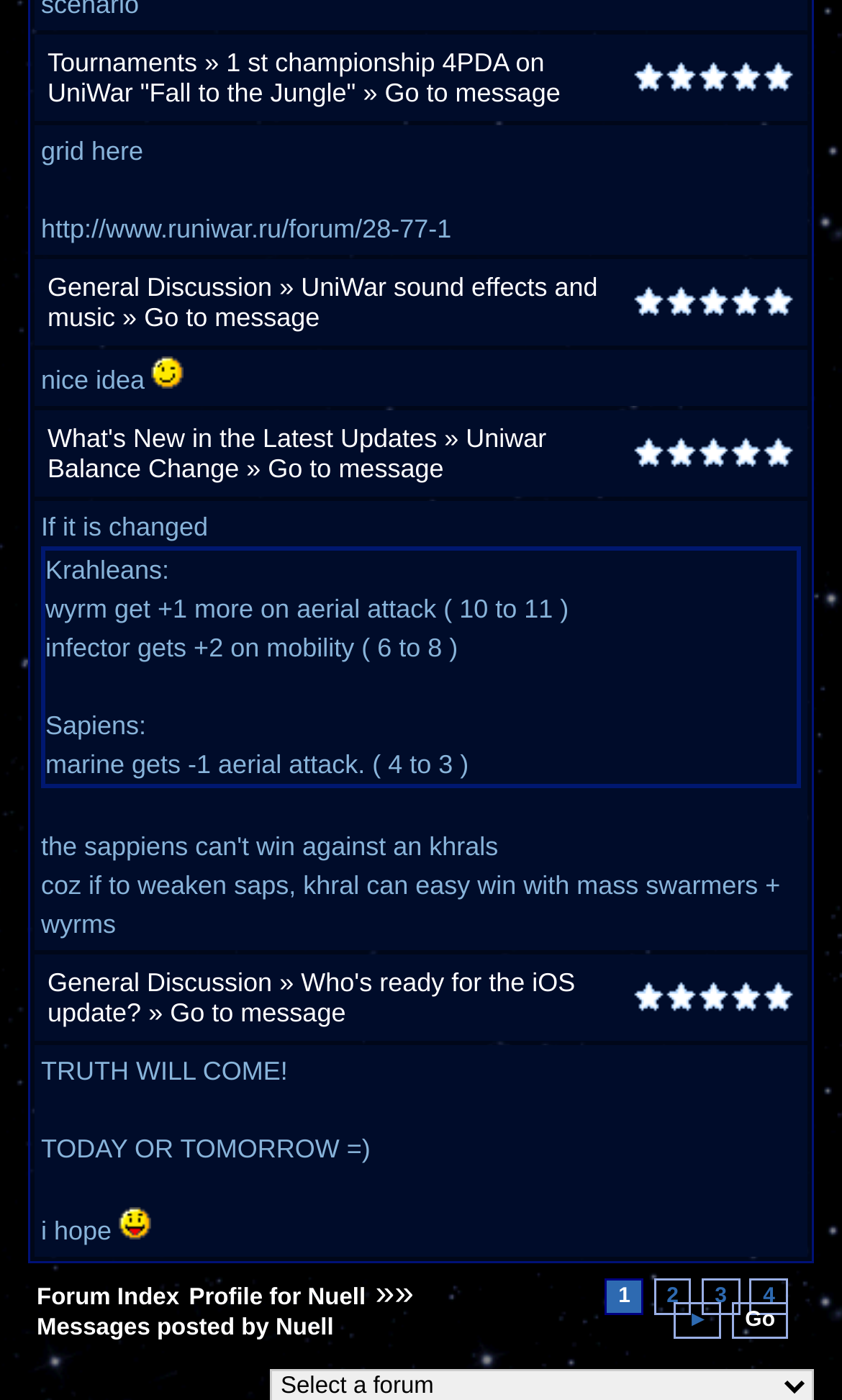Please provide the bounding box coordinates for the element that needs to be clicked to perform the following instruction: "get support via email". The coordinates should be given as four float numbers between 0 and 1, i.e., [left, top, right, bottom].

None